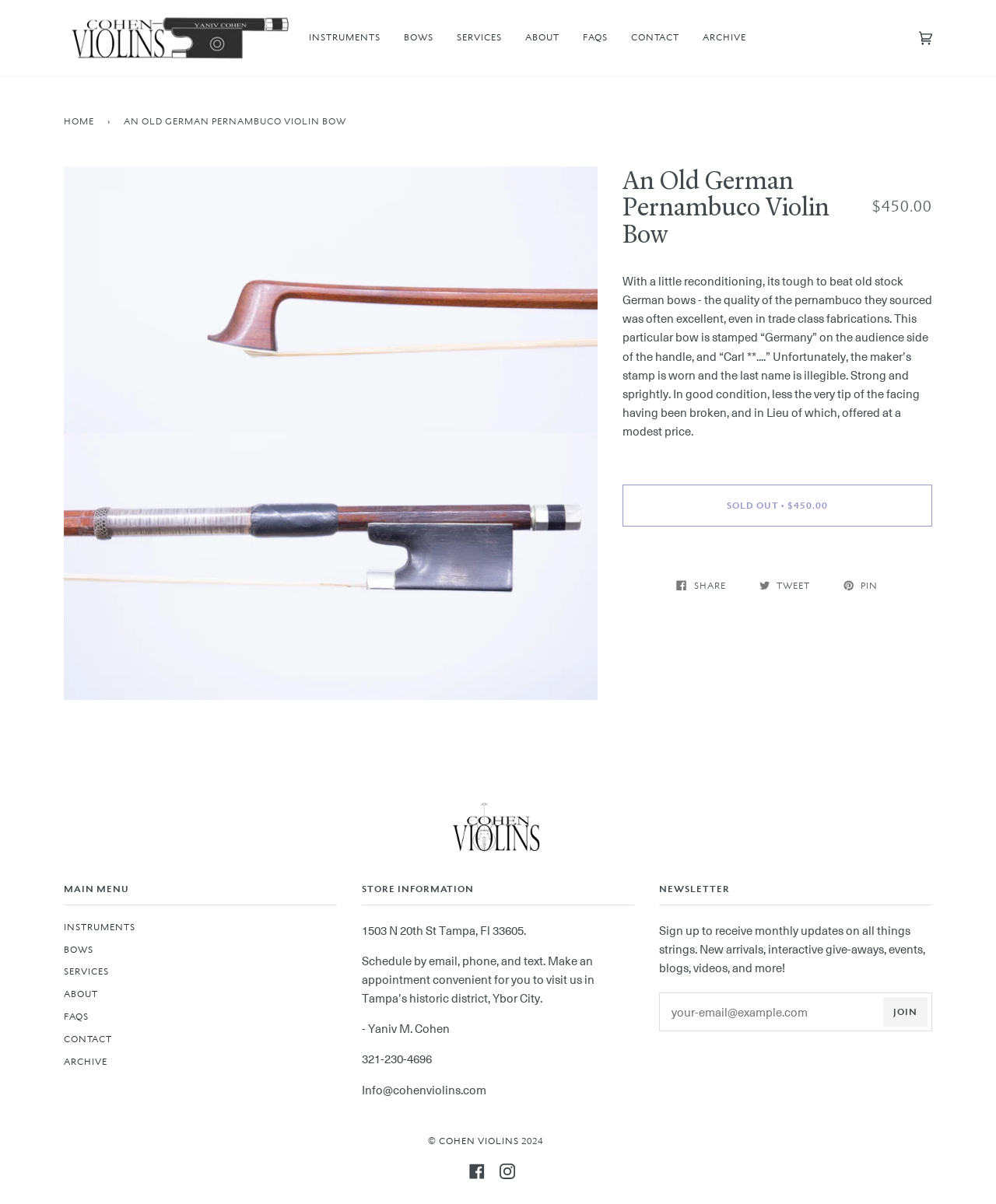What is the main heading of this webpage? Please extract and provide it.

An Old German Pernambuco Violin Bow